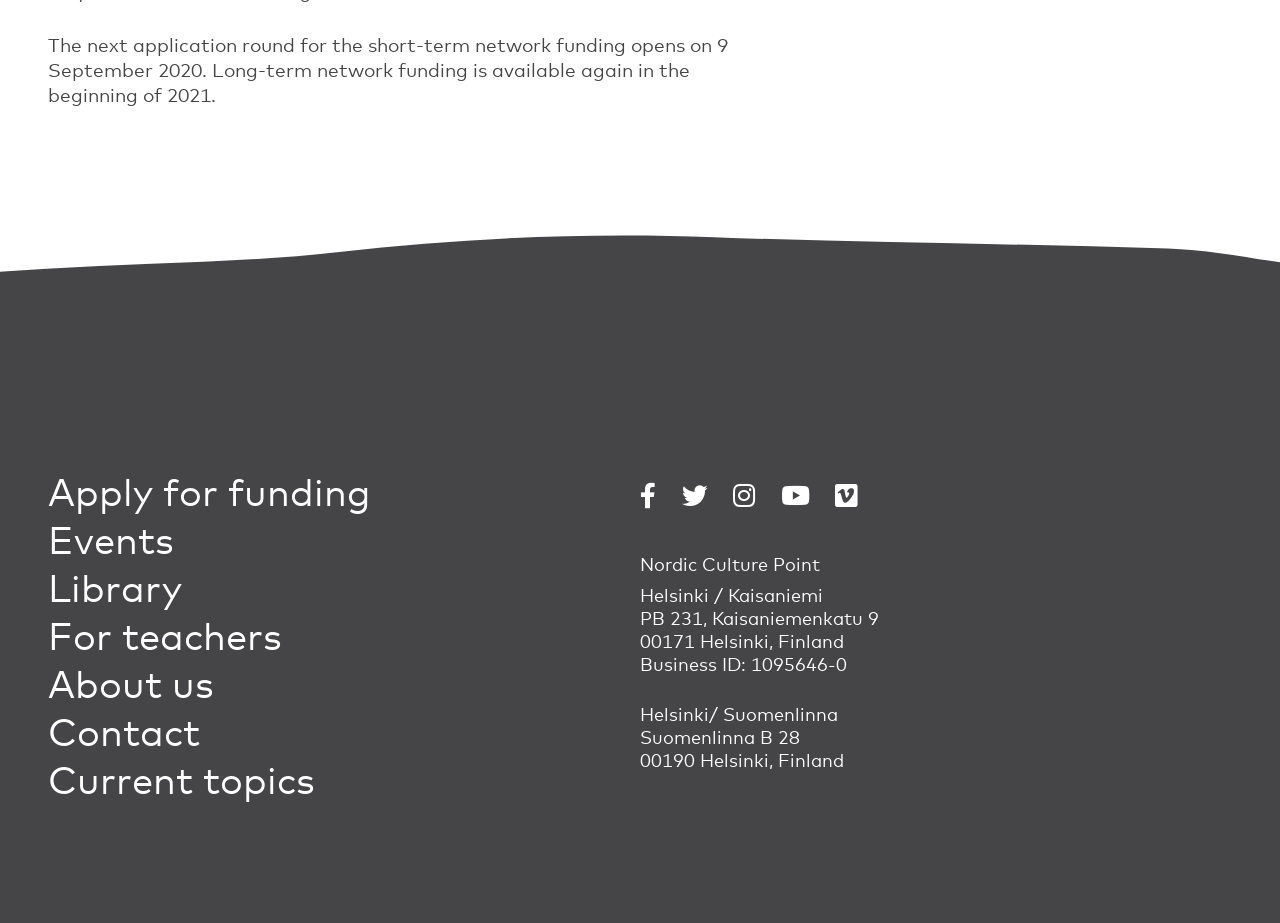Locate the bounding box coordinates of the clickable area to execute the instruction: "Visit Facebook page". Provide the coordinates as four float numbers between 0 and 1, represented as [left, top, right, bottom].

[0.5, 0.507, 0.522, 0.569]